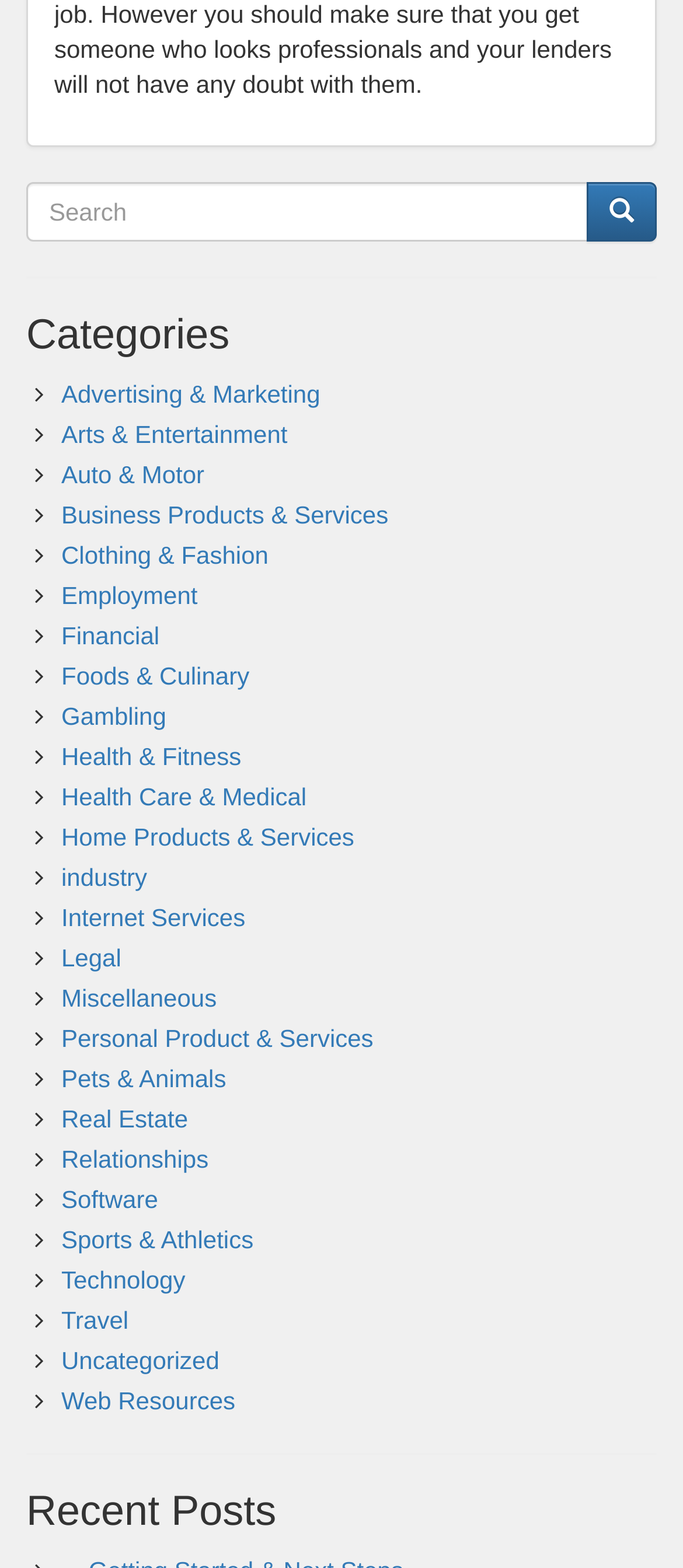What is the icon on the button next to the search textbox?
Using the information from the image, give a concise answer in one word or a short phrase.

Magnifying glass